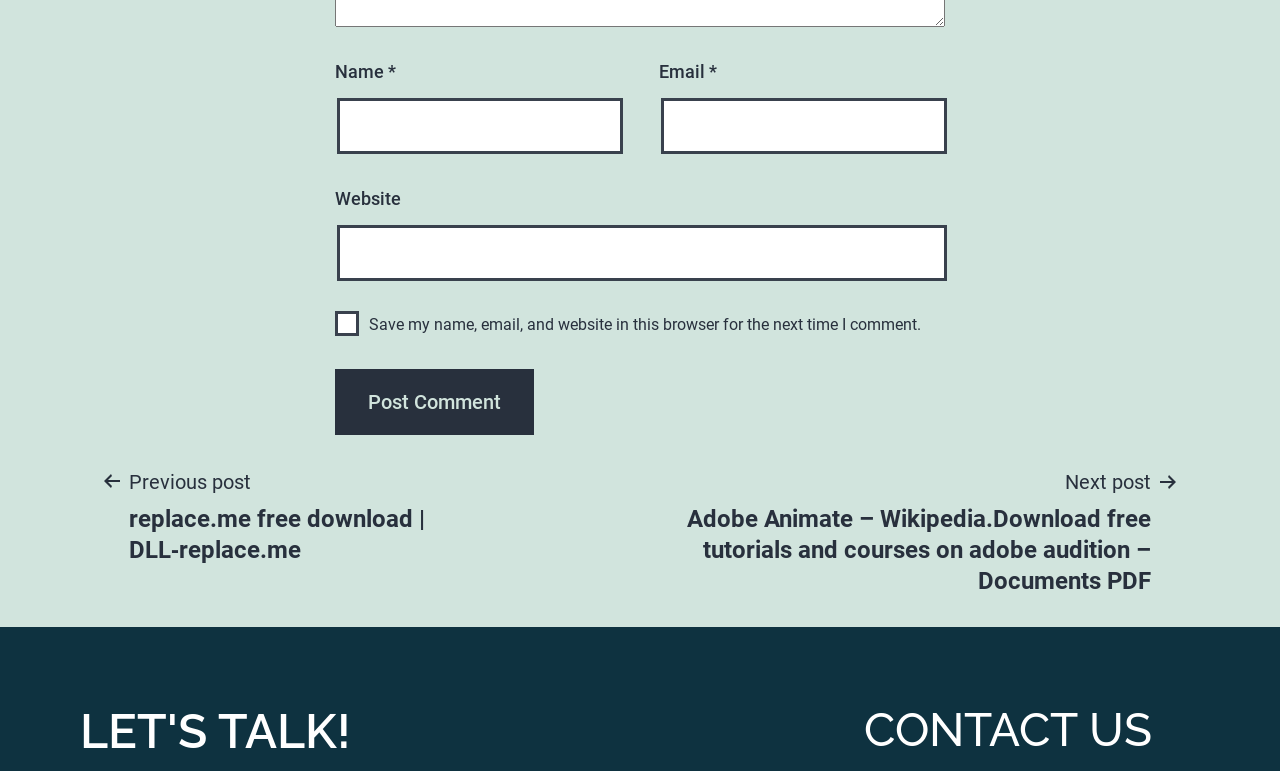What is the 'Posts' section used for?
Based on the image, please offer an in-depth response to the question.

The 'Posts' section contains links to 'Previous post' and 'Next post' which suggests that it is used to navigate between different posts or articles on the website.